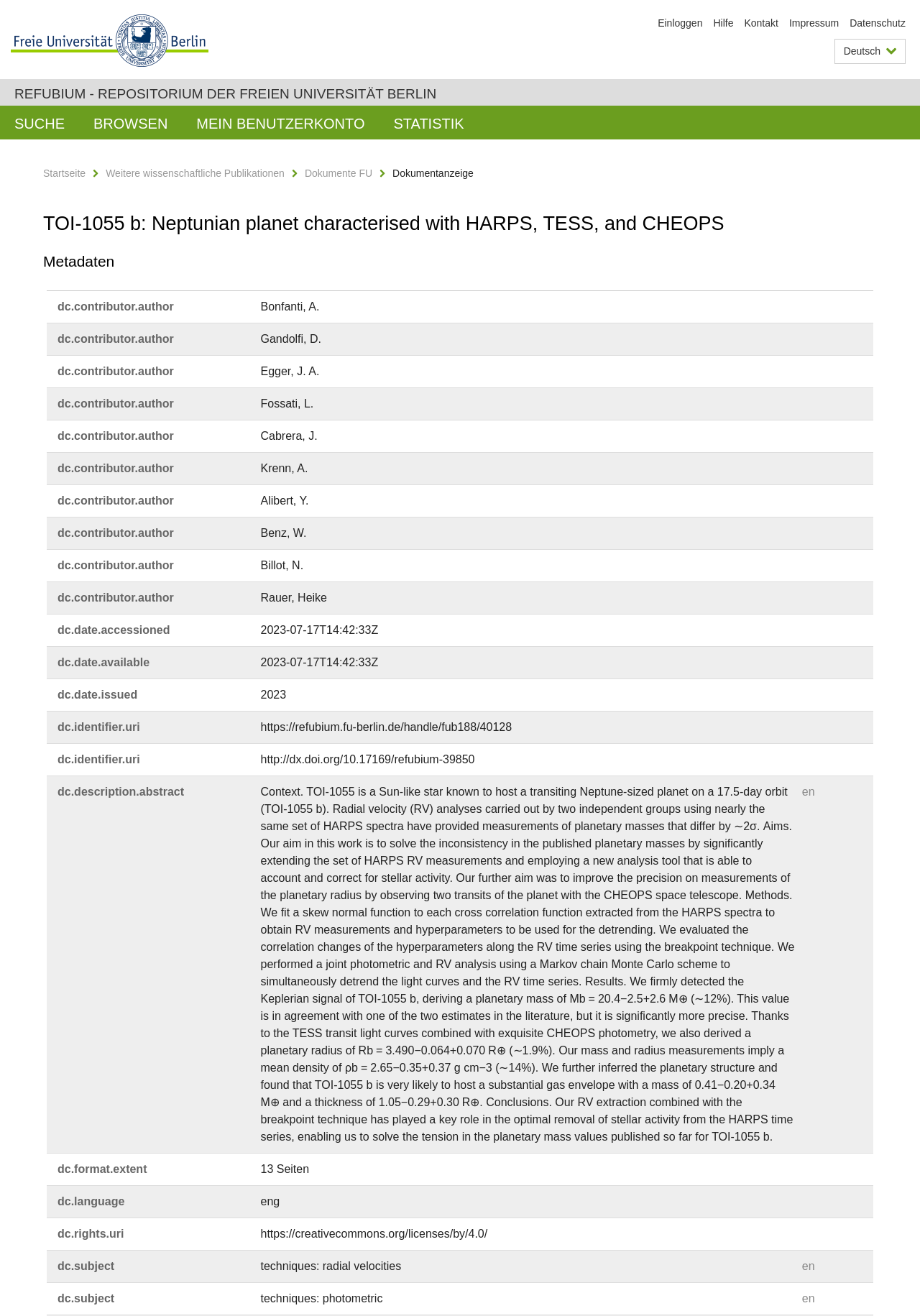Answer succinctly with a single word or phrase:
What is the language of the publication?

eng